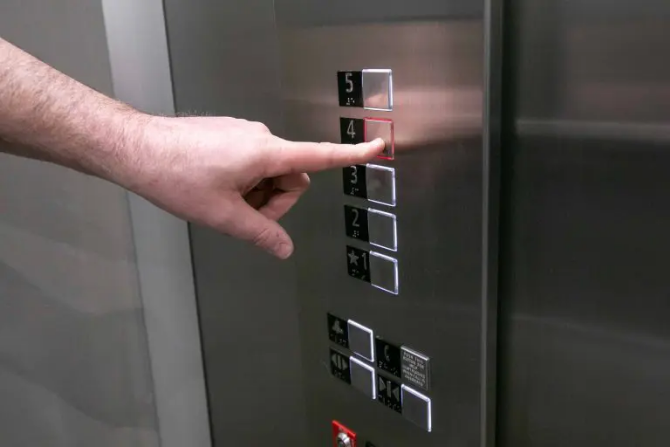Give a comprehensive caption that covers the entire image content.

The image depicts a close-up of an elevator control panel, showcasing a hand poised to press the button for the fourth floor. The button is highlighted in red, indicating that it is currently being activated, while the other buttons, numbered from 2 to 5, remain unilluminated. This visual exemplifies the importance of accessible design features in elevators, such as Braille and tactile buttons, which are particularly beneficial for individuals with visual impairments or limited mobility. The seamless integration of these features, alongside easier-to-press buttons, enhances navigability and independence for all users, contributing to a more inclusive environment.